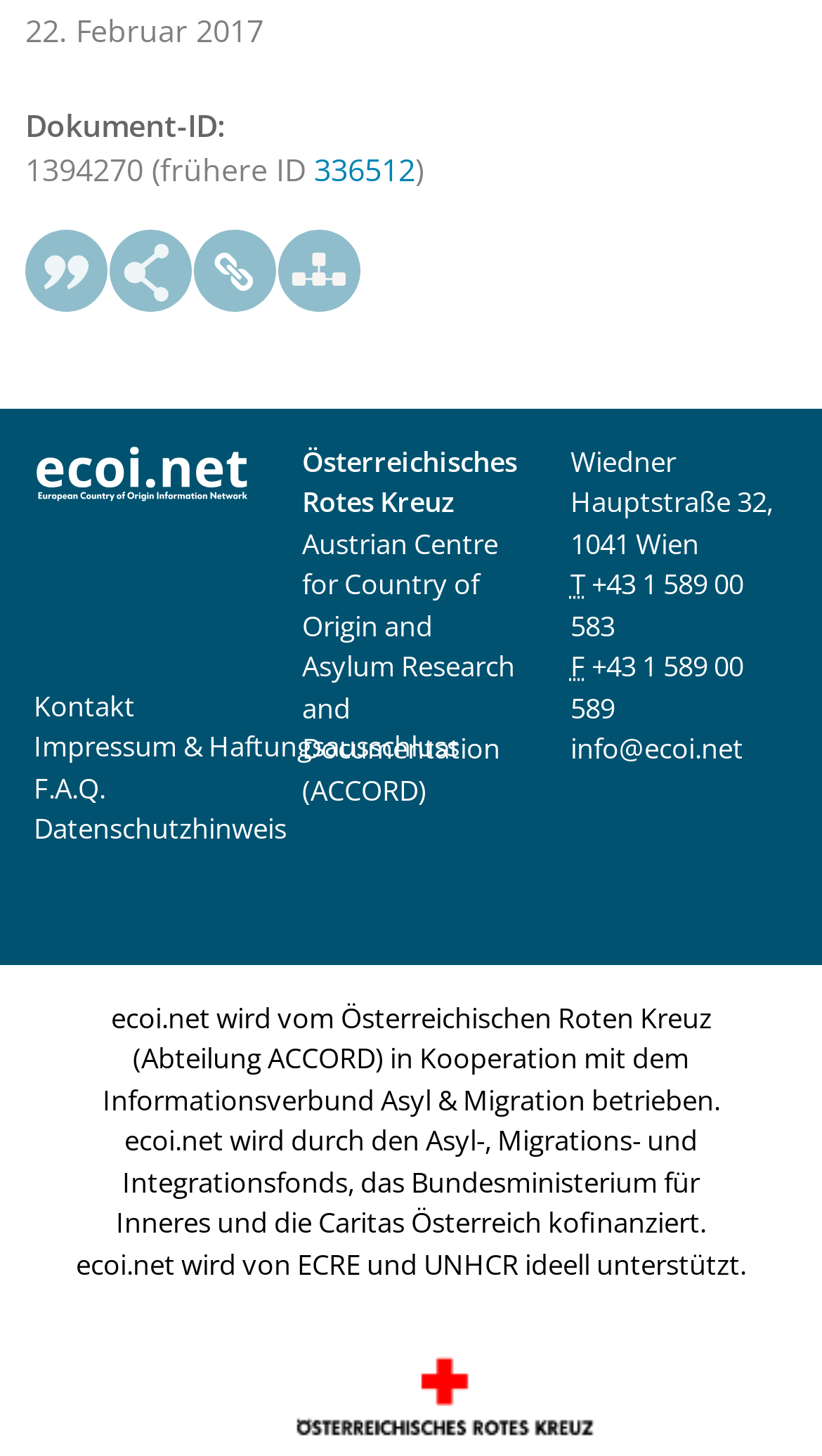Determine the bounding box coordinates of the clickable region to follow the instruction: "Contact via phone number".

[0.694, 0.388, 0.904, 0.442]